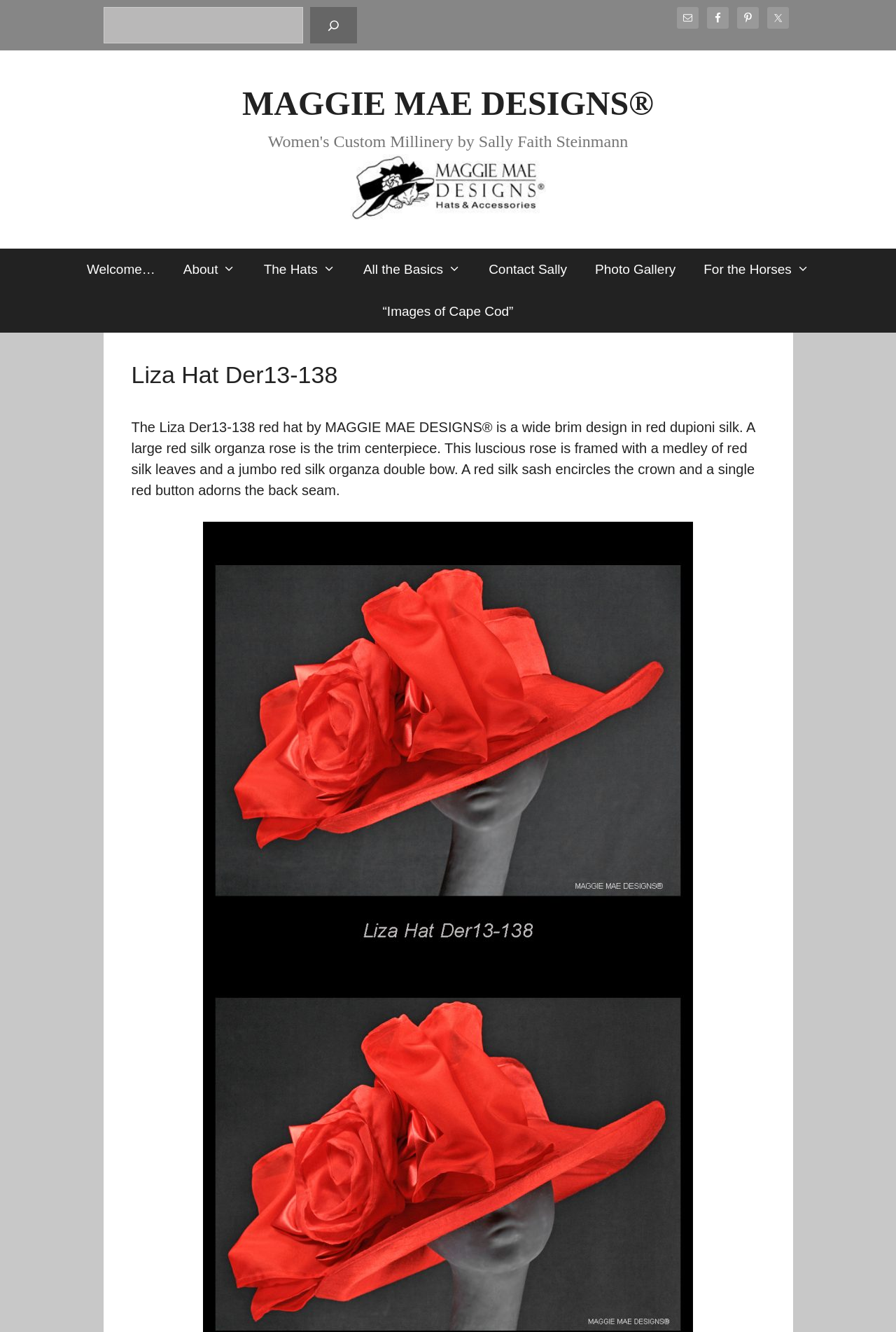Determine the bounding box coordinates of the section to be clicked to follow the instruction: "Visit our Facebook page". The coordinates should be given as four float numbers between 0 and 1, formatted as [left, top, right, bottom].

[0.789, 0.005, 0.813, 0.022]